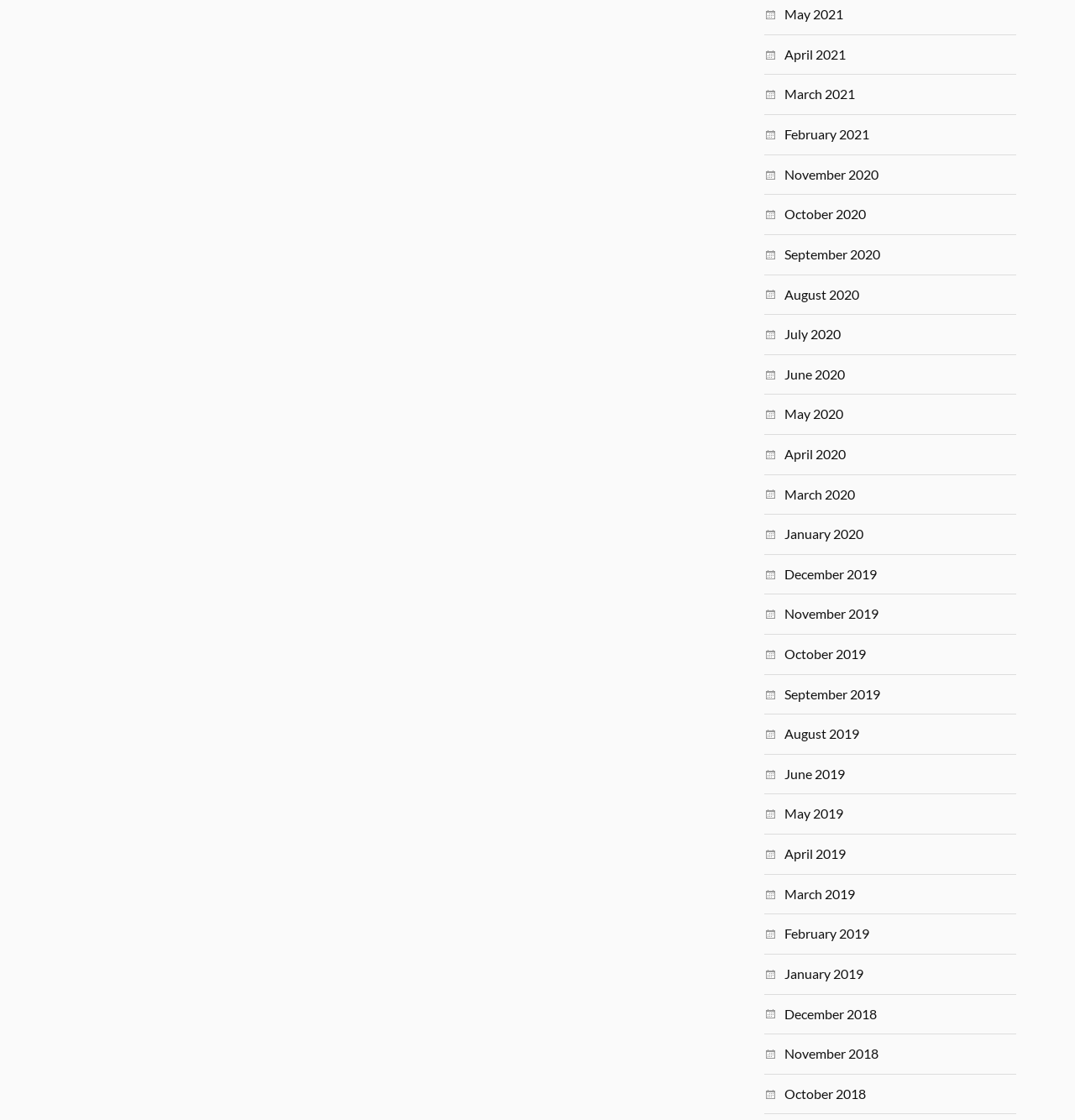Specify the bounding box coordinates of the area to click in order to follow the given instruction: "view May 2021."

[0.73, 0.005, 0.785, 0.02]